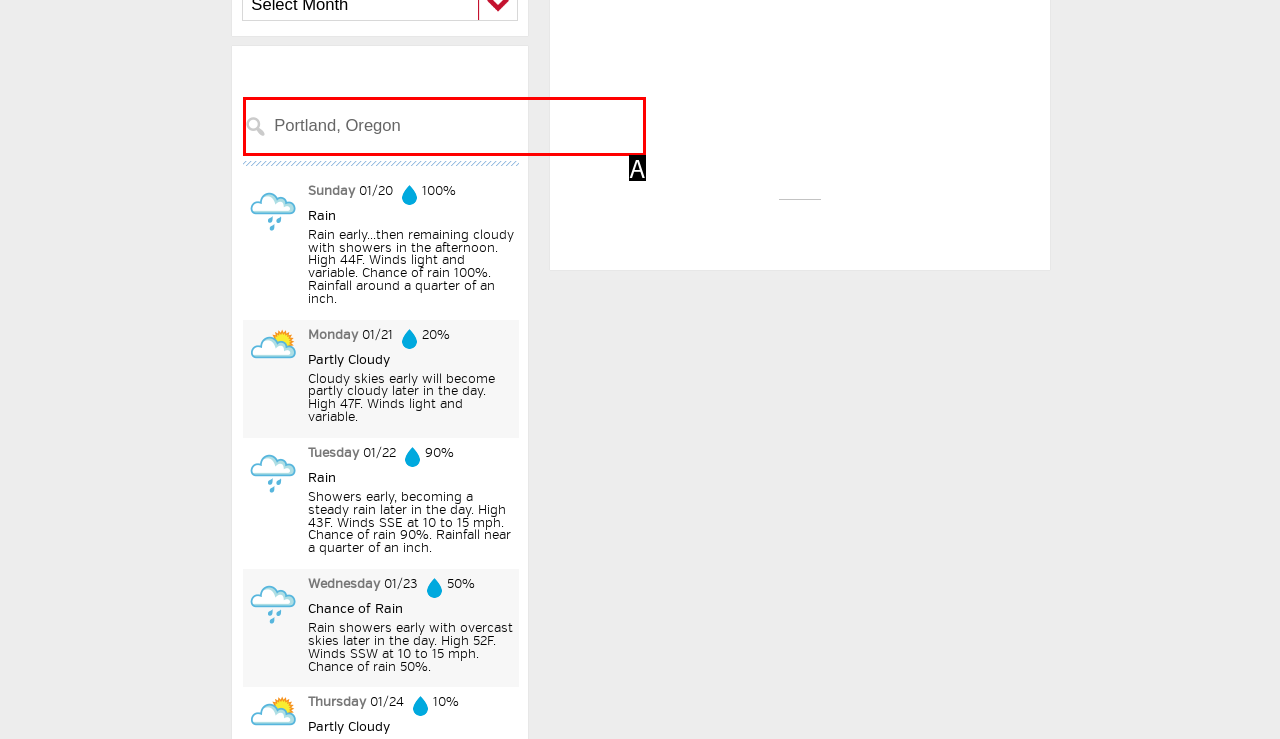From the description: input value="Portland, Oregon" value="Portland, Oregon", select the HTML element that fits best. Reply with the letter of the appropriate option.

A